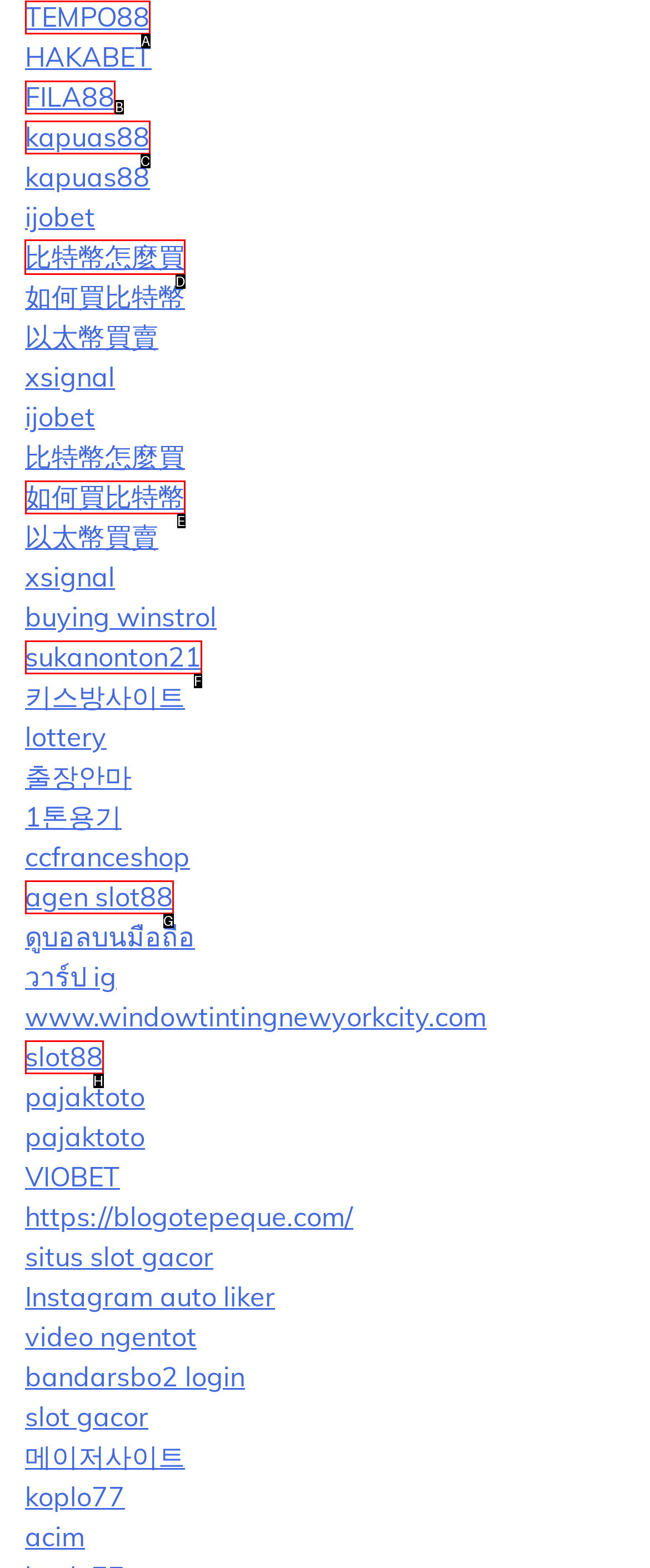To execute the task: Visit 比特幣怎麼買 webpage, which one of the highlighted HTML elements should be clicked? Answer with the option's letter from the choices provided.

D